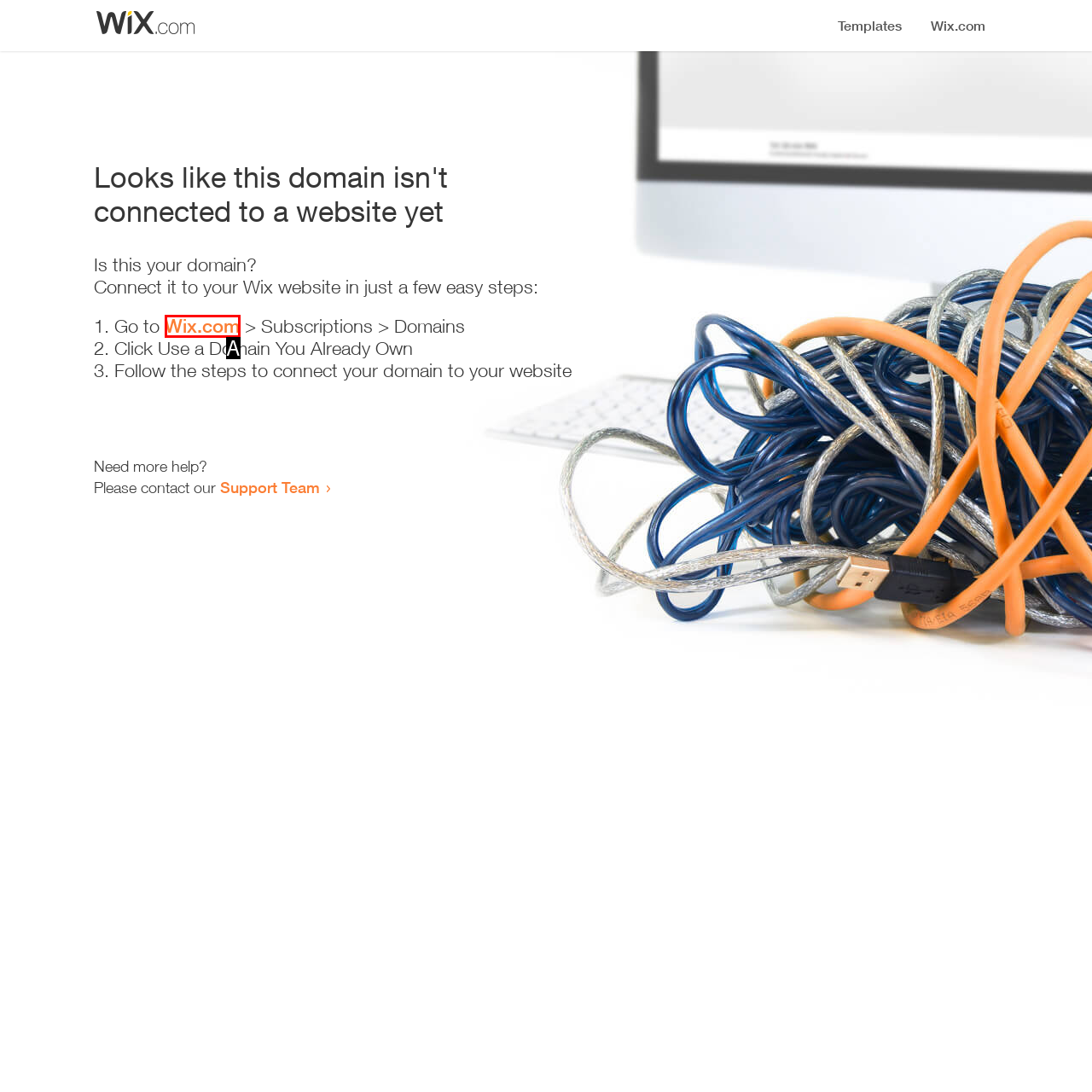Which UI element matches this description: Wix.com?
Reply with the letter of the correct option directly.

A